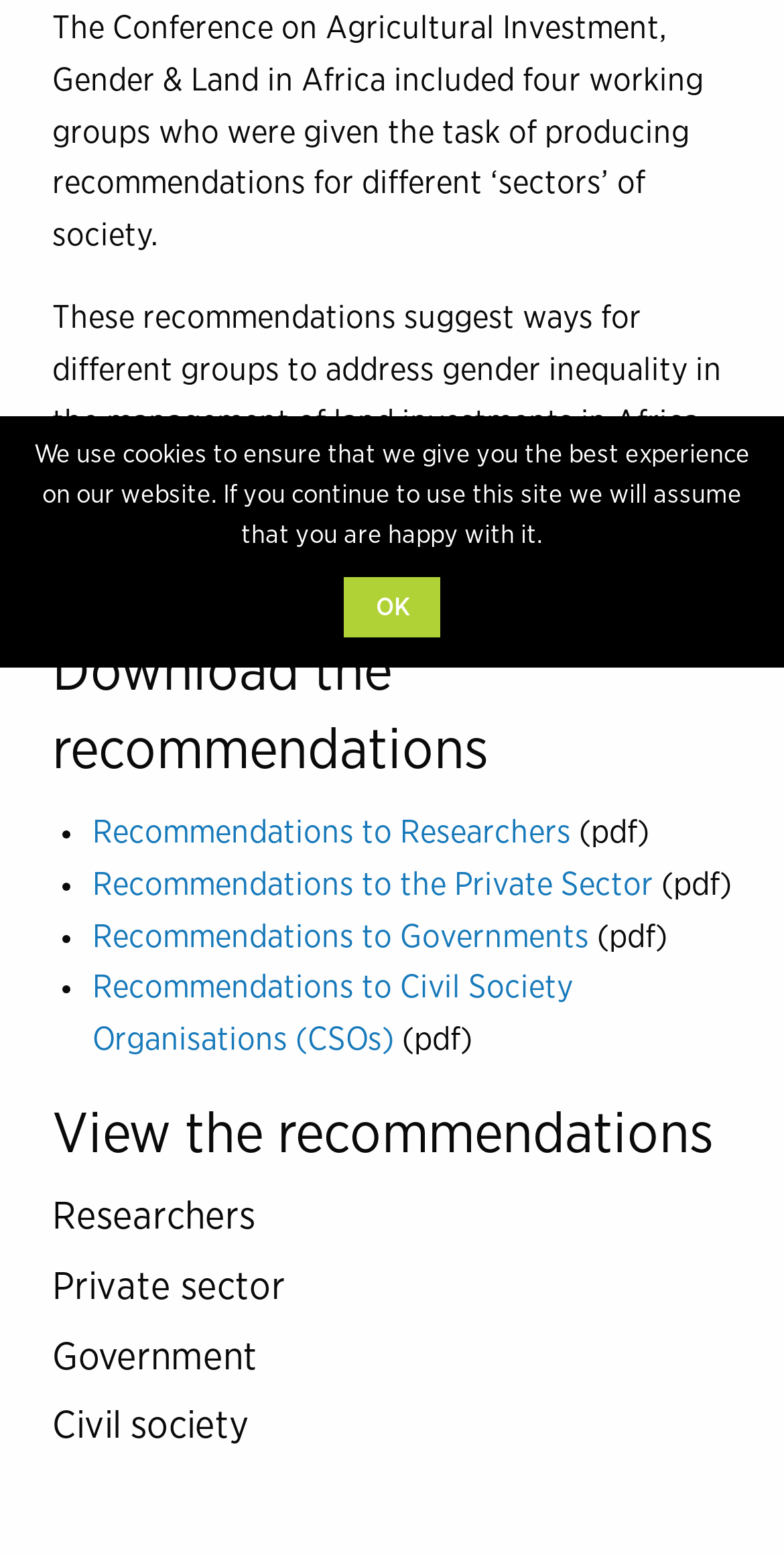From the element description Recommendations to the Private Sector, predict the bounding box coordinates of the UI element. The coordinates must be specified in the format (top-left x, top-left y, bottom-right x, bottom-right y) and should be within the 0 to 1 range.

[0.118, 0.558, 0.833, 0.579]